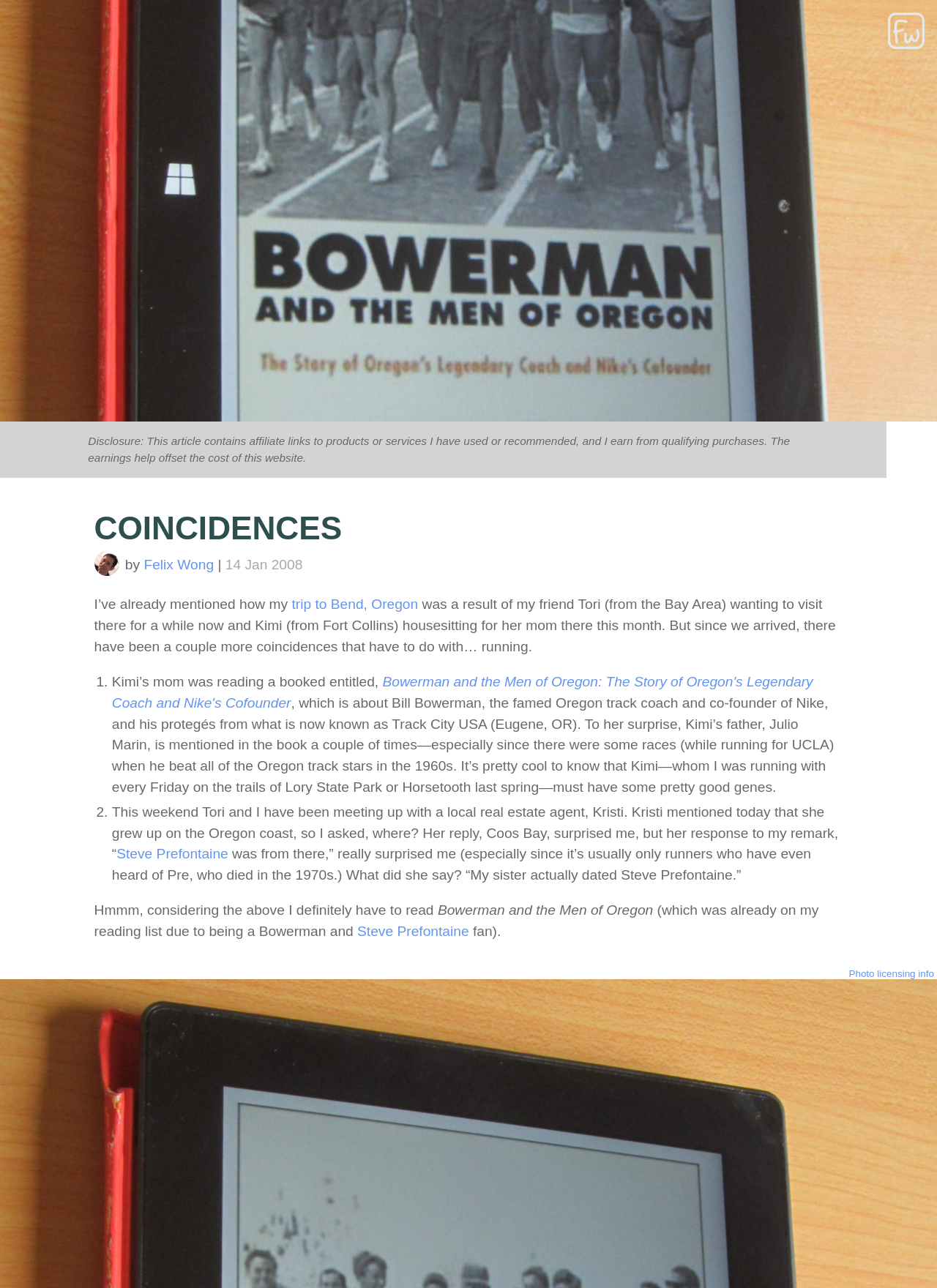Generate a comprehensive description of the webpage.

This webpage is about a personal blog, specifically an article titled "COINCIDENCES". At the top of the page, there is a large image of an eBook cover, "Bowerman and the Men of Oregon". Below the image, there is a disclosure statement about affiliate links. 

The main content of the page is divided into sections. The first section has a heading "COINCIDENCES" and includes the author's name, Felix Wong, and a timestamp of January 14, 2008. The author writes about their trip to Bend, Oregon, and how it was influenced by their friends Tori and Kimi. 

The article is structured as a series of paragraphs, with two numbered lists. The first list describes a coincidence related to Kimi's mom reading a book about Bill Bowerman, a famous Oregon track coach, and how Kimi's father is mentioned in the book. The second list describes another coincidence related to a local real estate agent, Kristi, who grew up on the Oregon coast and has a connection to Steve Prefontaine, a famous runner.

Throughout the article, there are links to other related topics, such as the book "Bowerman and the Men of Oregon" and Steve Prefontaine. At the bottom of the page, there is a footer section with a link to photo licensing information.

On the right side of the page, there is a navigation menu with links to various sections of the website, including the home page, about page, and different categories of articles. There is also a search bar at the top of the navigation menu.